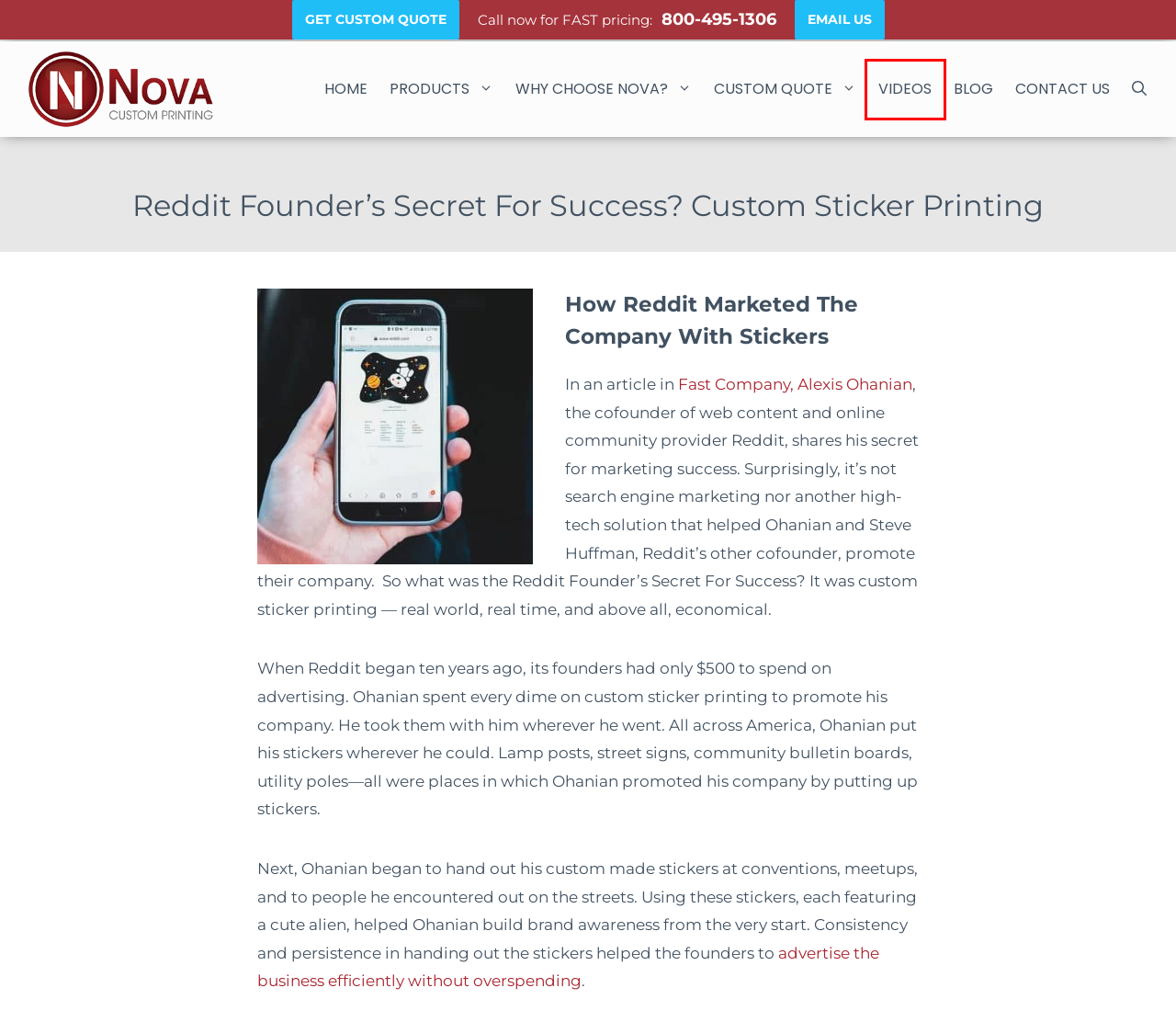Examine the screenshot of the webpage, which has a red bounding box around a UI element. Select the webpage description that best fits the new webpage after the element inside the red bounding box is clicked. Here are the choices:
A. What makes Nova Custom Label Printing Different
B. financial industry label printing
C. retail label printing
D. Request A Custom Quote | Nova Custom Label Printing
E. Hard Hat Label Printing | Nova Custom Label Printing
F. Health Care Label Printing | Nova Custom Label Printing
G. Same Day Custom Die Cut Stickers And Die Cut Labels On Sheets
H. Nova Custom Label Printing Videos Highlighting Services

H